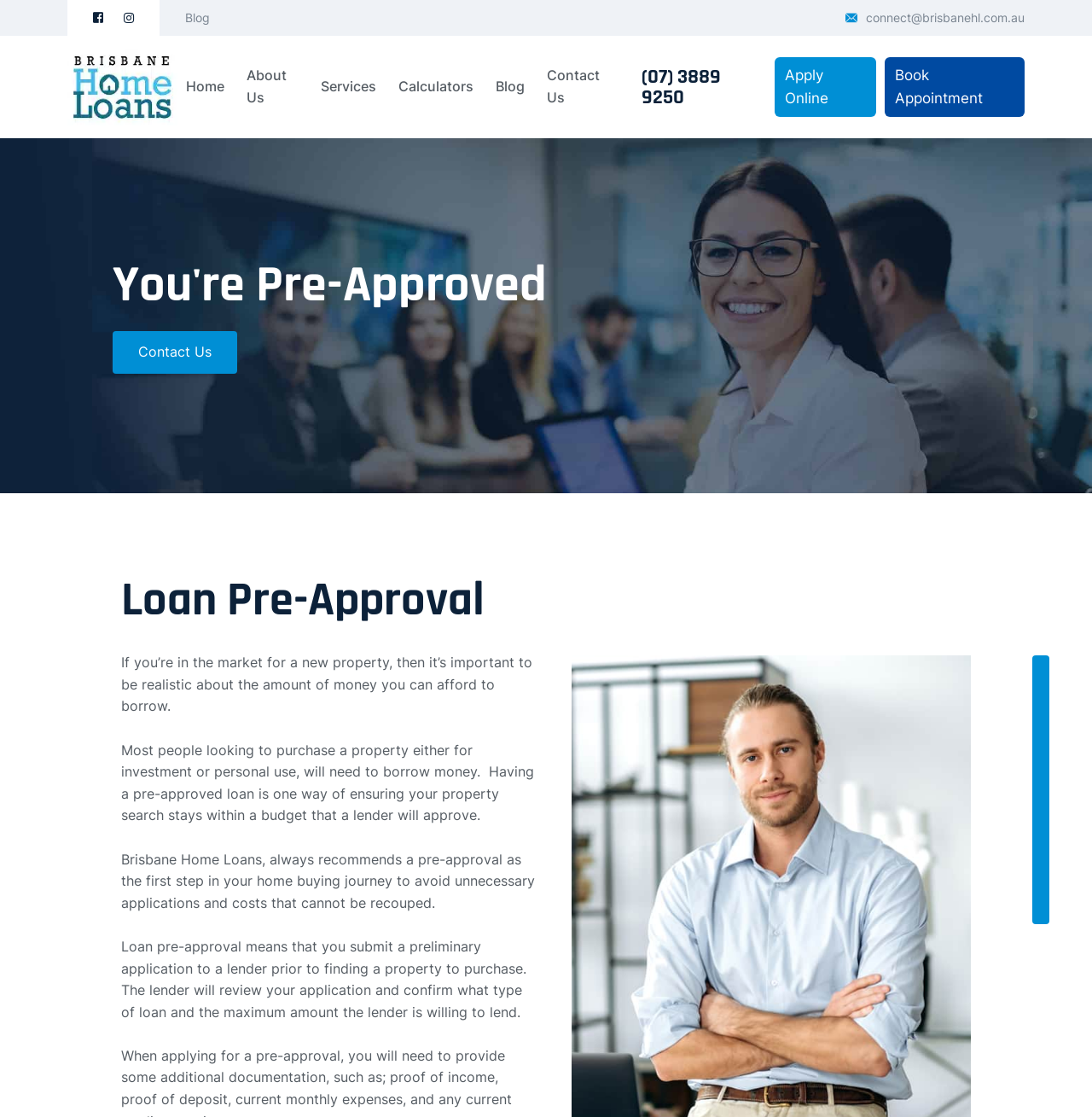What does loan pre-approval mean?
Answer with a single word or phrase by referring to the visual content.

Submit a preliminary application to a lender